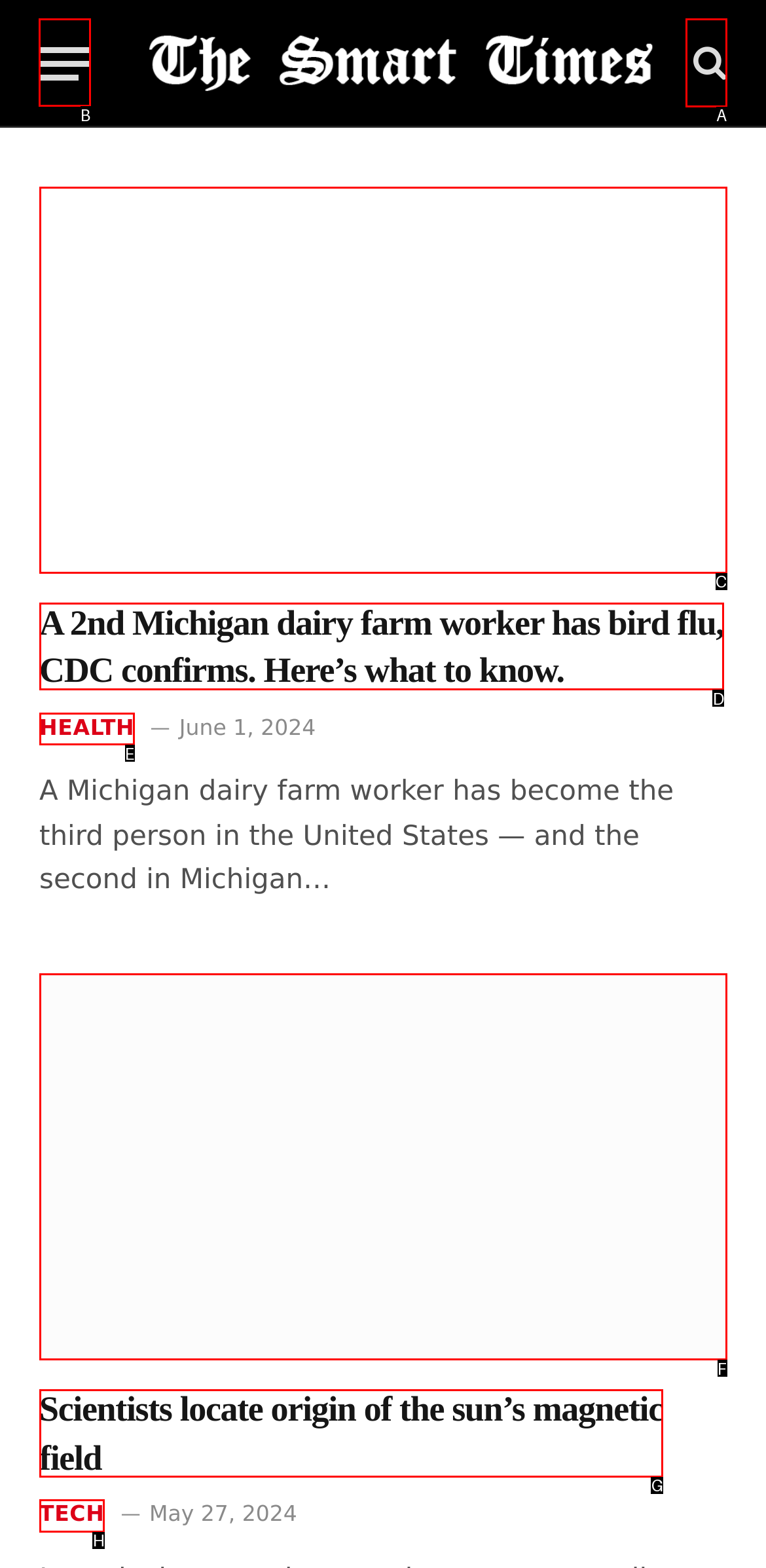Determine which HTML element to click on in order to complete the action: Click the menu button.
Reply with the letter of the selected option.

B